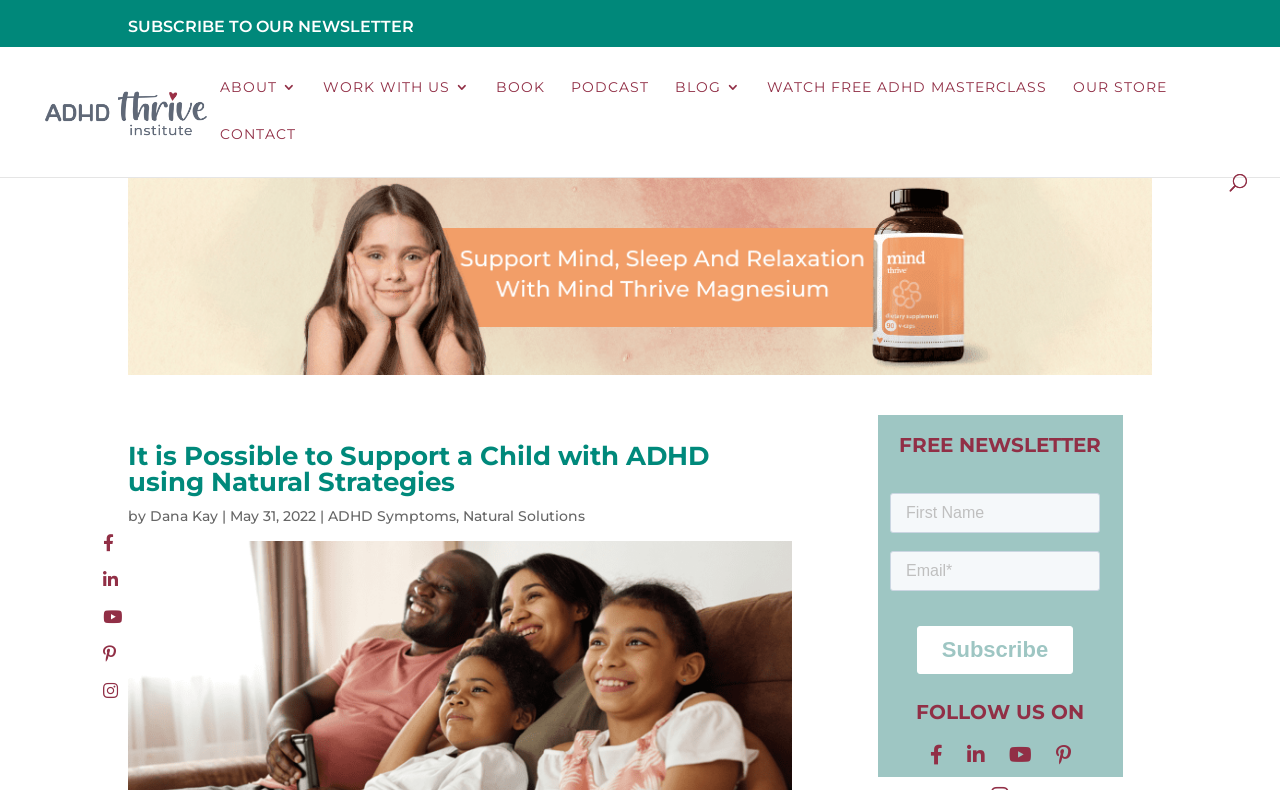Find the bounding box coordinates of the element to click in order to complete the given instruction: "Follow on social media."

[0.695, 0.888, 0.868, 0.926]